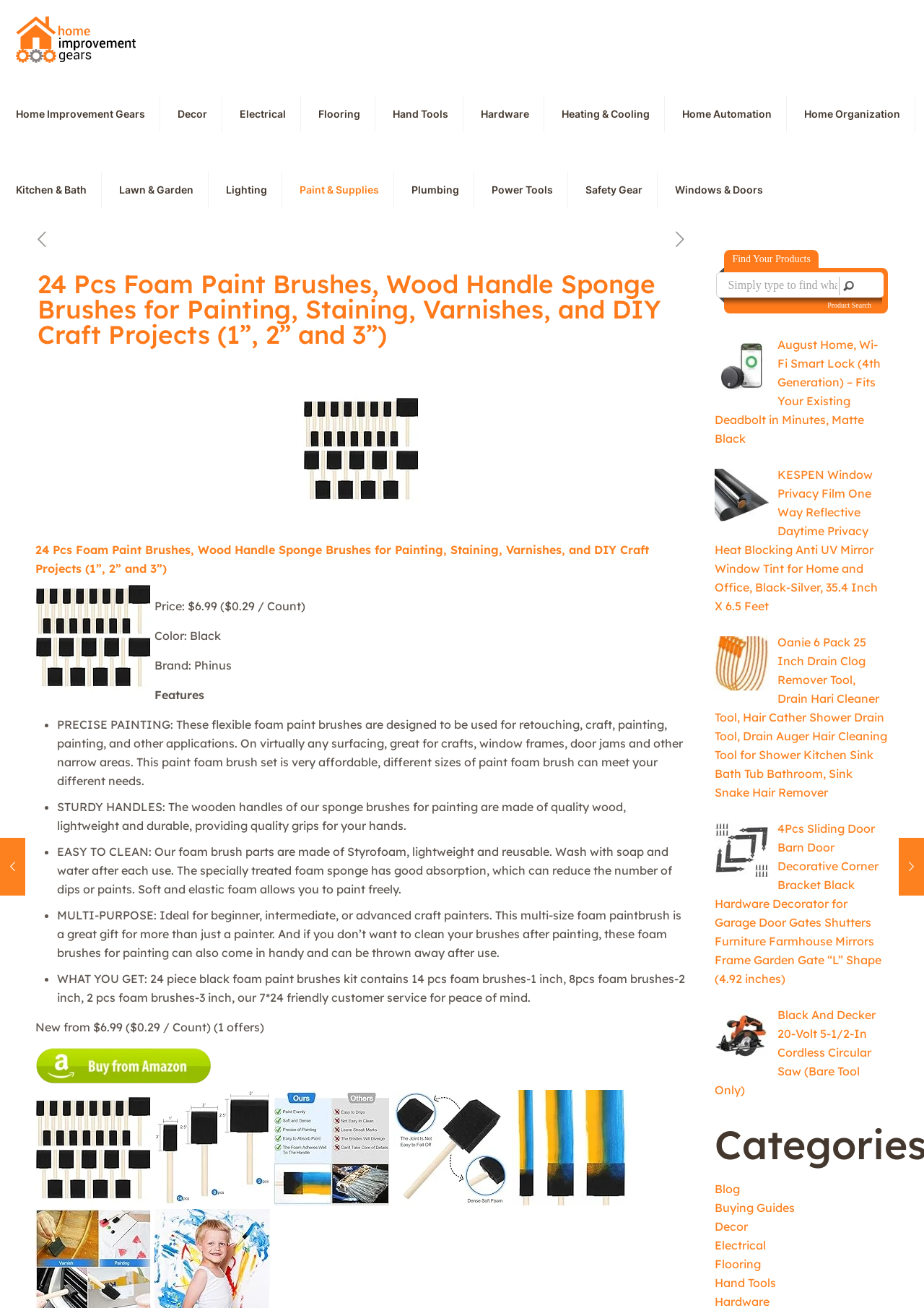What is the color of the foam paint brushes?
Kindly offer a detailed explanation using the data available in the image.

The color of the foam paint brushes is mentioned in the product description as 'Color: Black', which indicates that the foam paint brushes are black in color.